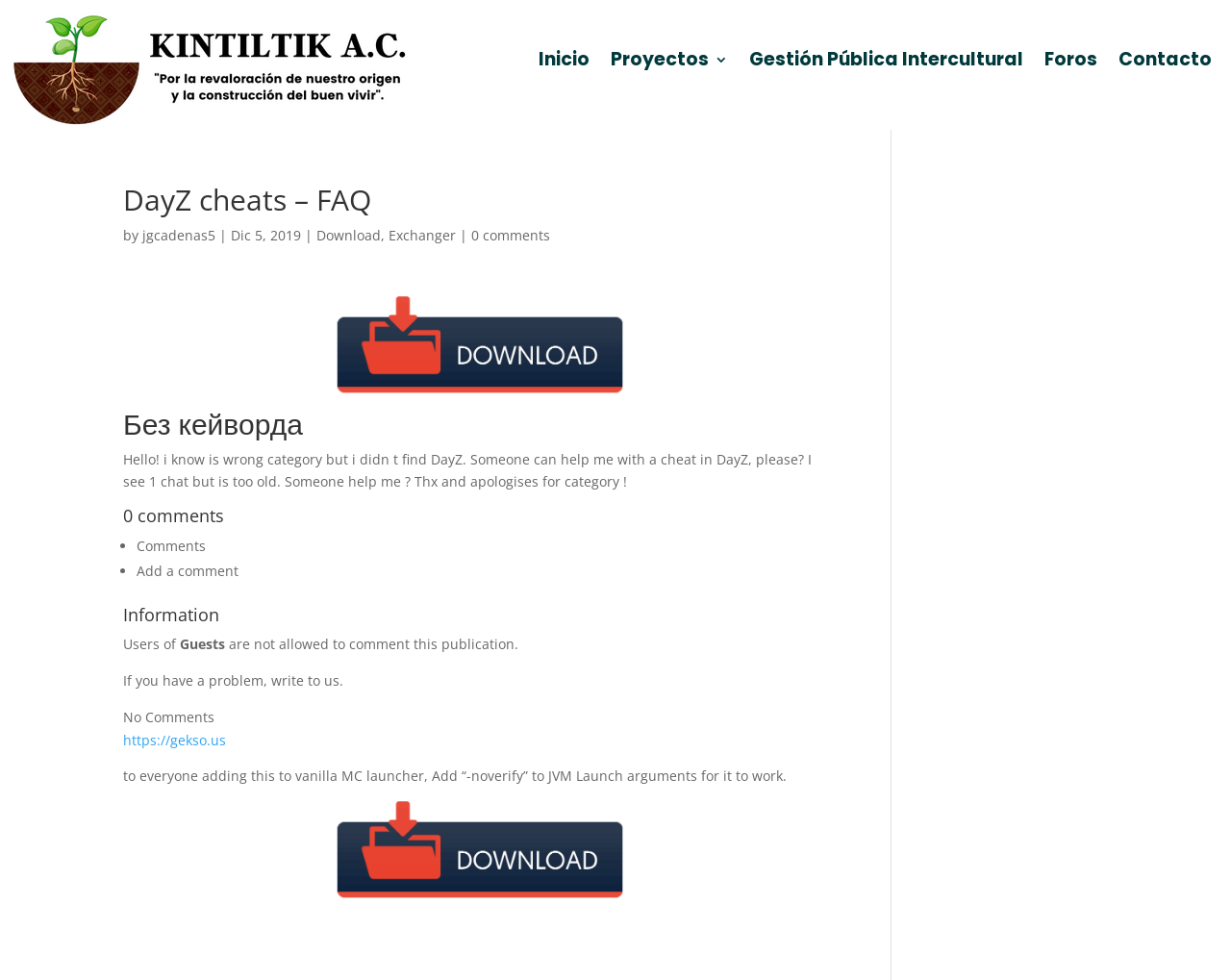What is the date of the cheat?
Please provide a comprehensive and detailed answer to the question.

The date of the cheat can be determined by reading the text 'Dic 5, 2019' which appears below the heading 'DayZ cheats – FAQ', indicating that the cheat was posted on December 5, 2019.